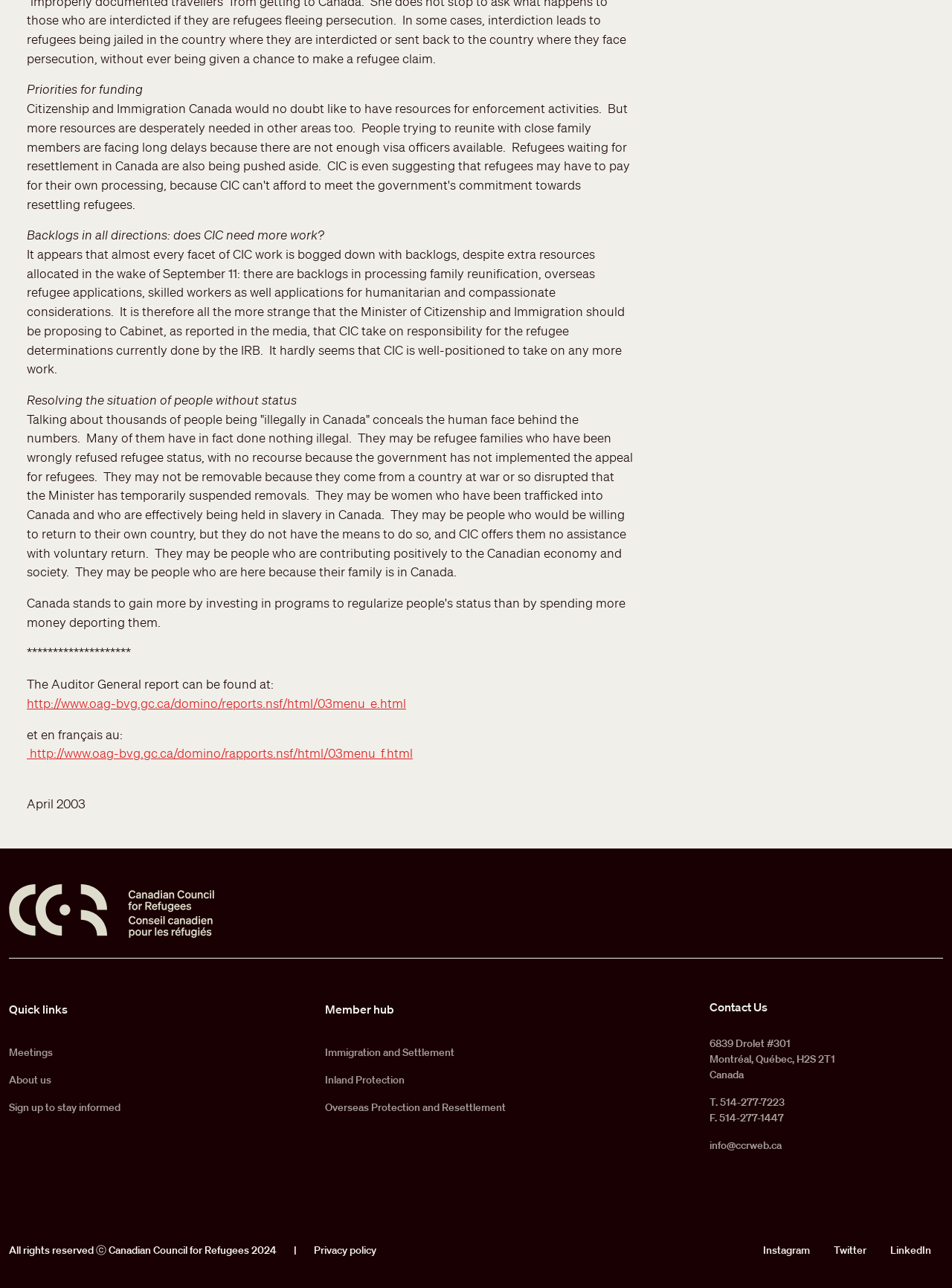Provide the bounding box coordinates for the area that should be clicked to complete the instruction: "Go to the Home page".

[0.009, 0.687, 0.225, 0.739]